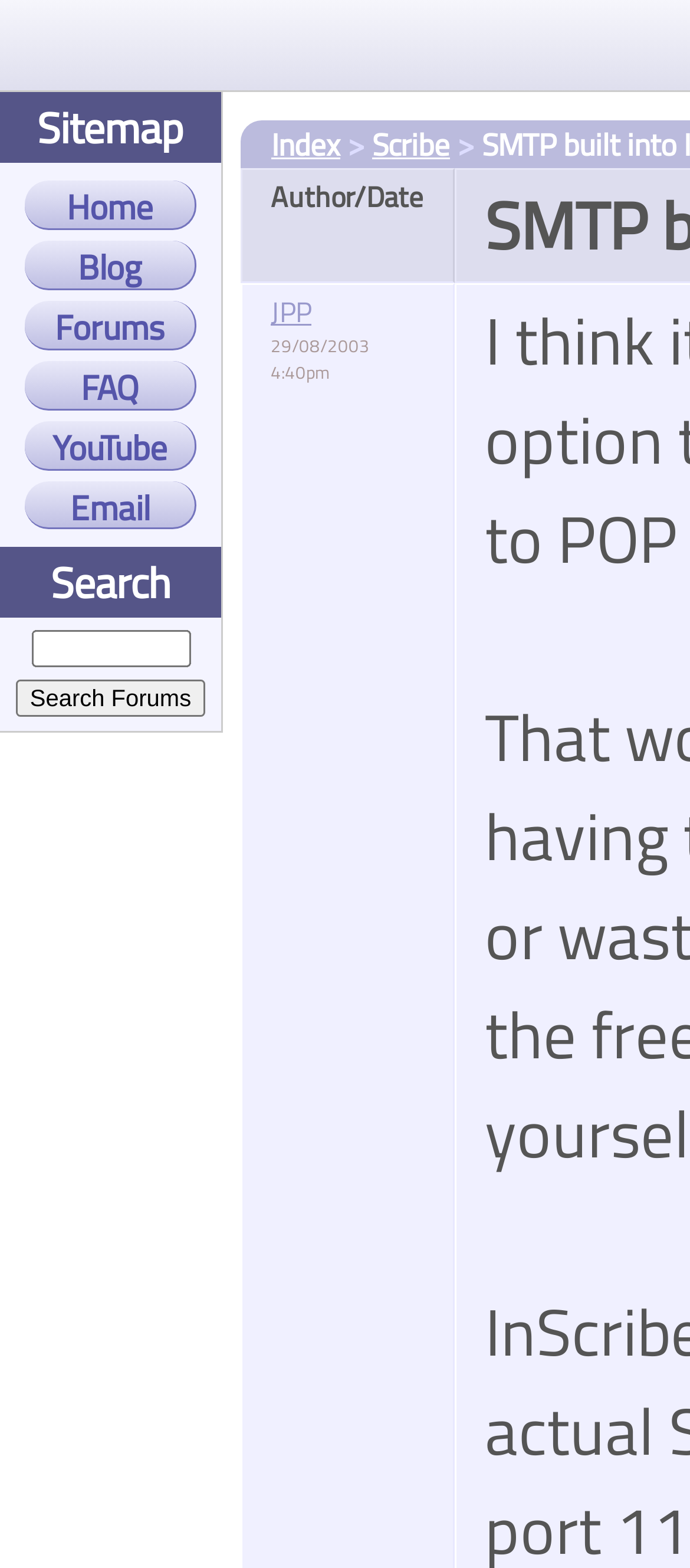Respond with a single word or short phrase to the following question: 
What is the first link in the navigation menu?

Home